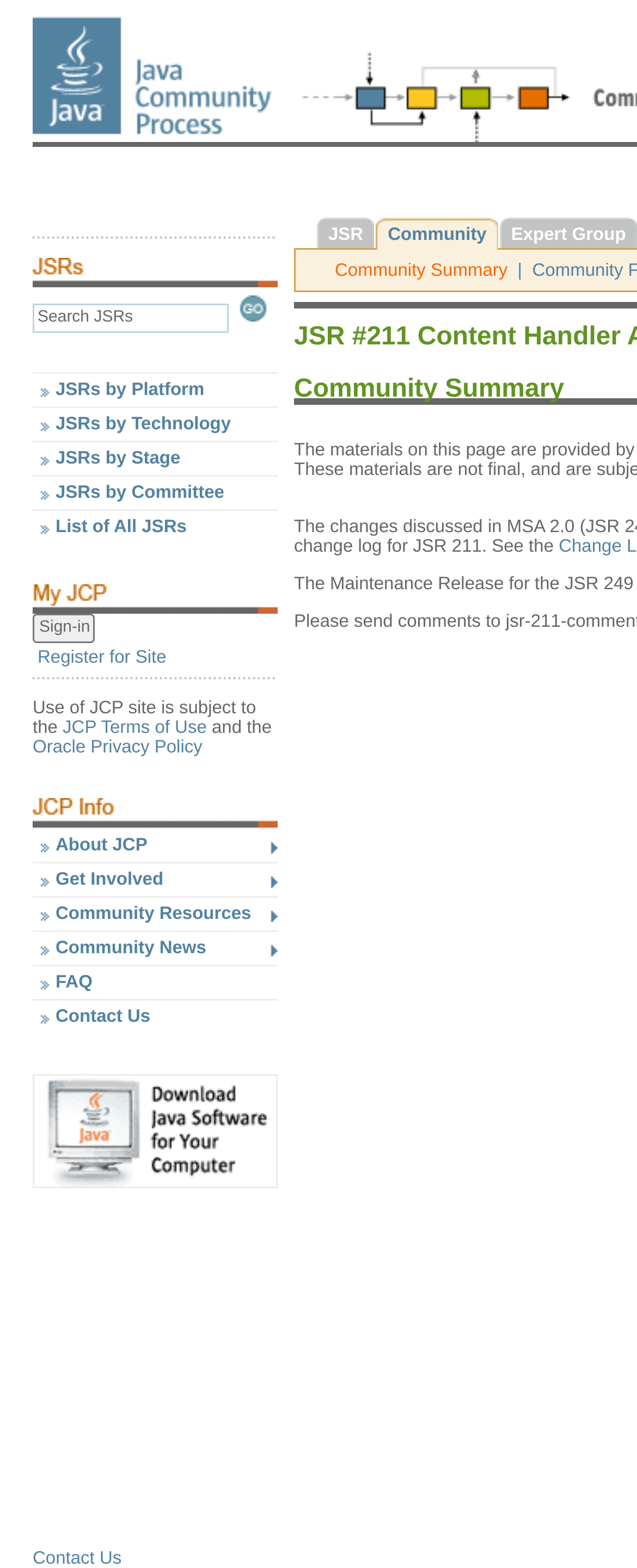What is the relationship between JCP and Oracle?
Provide a thorough and detailed answer to the question.

The webpage mentions that 'Use of JCP site is subject to the JCP Terms of Use and the Oracle Privacy Policy', indicating that there is a relationship between JCP and Oracle, and that Oracle's privacy policy applies to the JCP site.